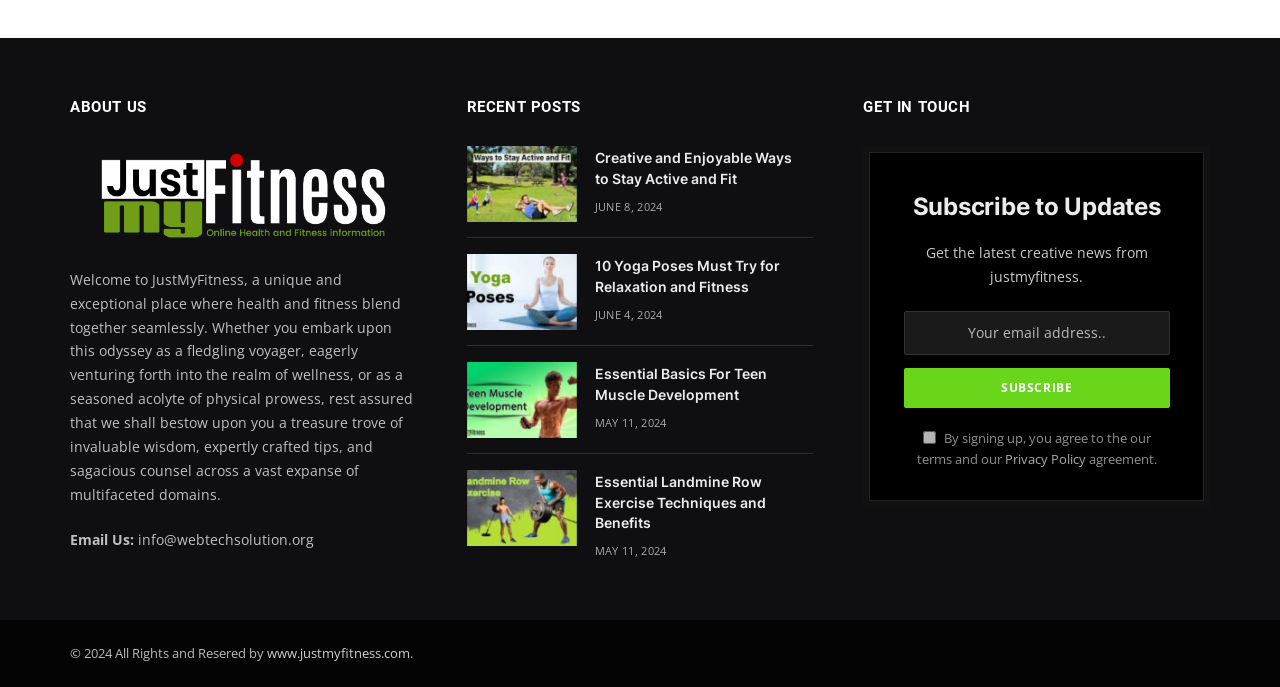Please identify the bounding box coordinates of the area that needs to be clicked to follow this instruction: "Enter email address in the textbox".

[0.706, 0.452, 0.914, 0.516]